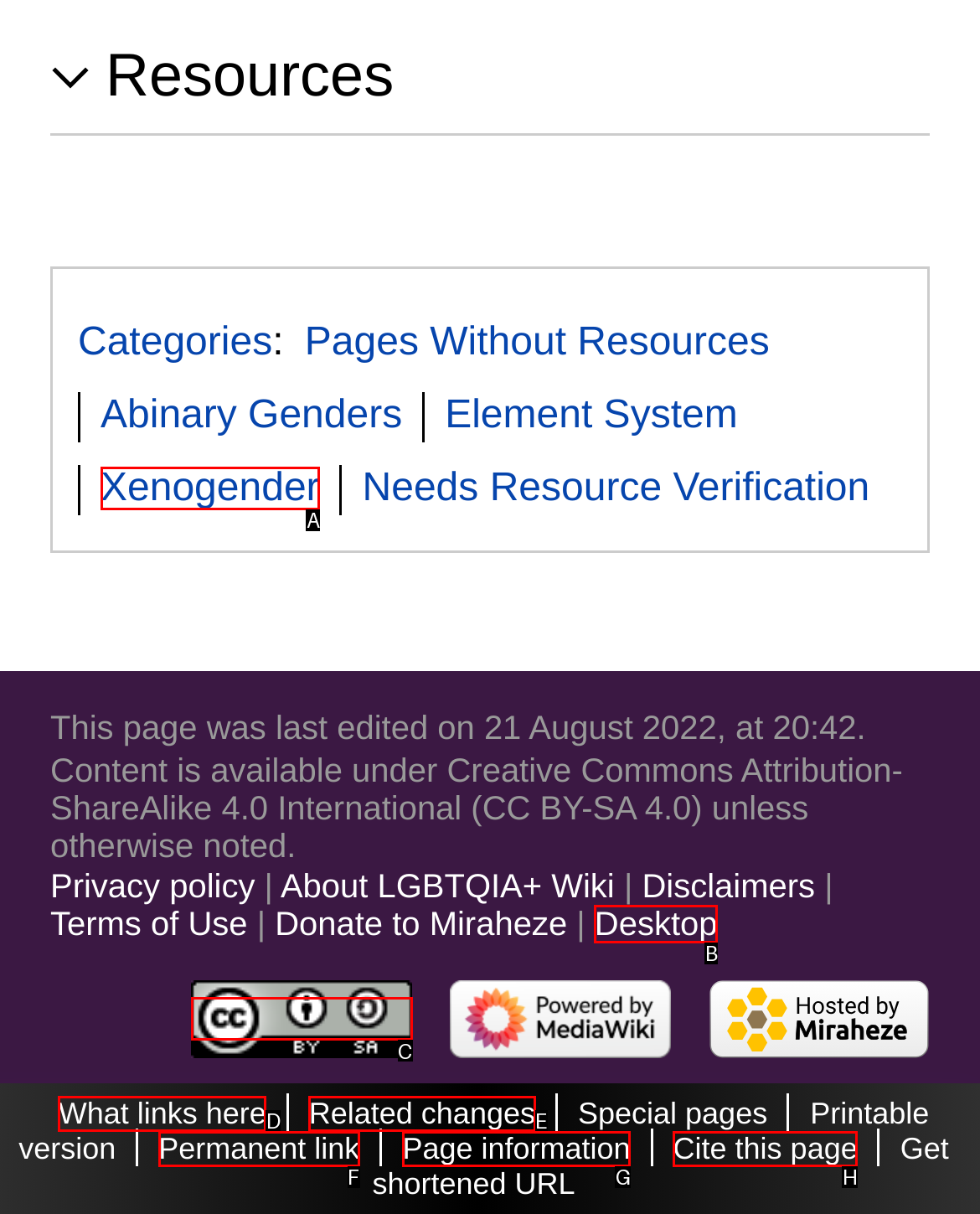Identify the HTML element that matches the description: Related changes. Provide the letter of the correct option from the choices.

E